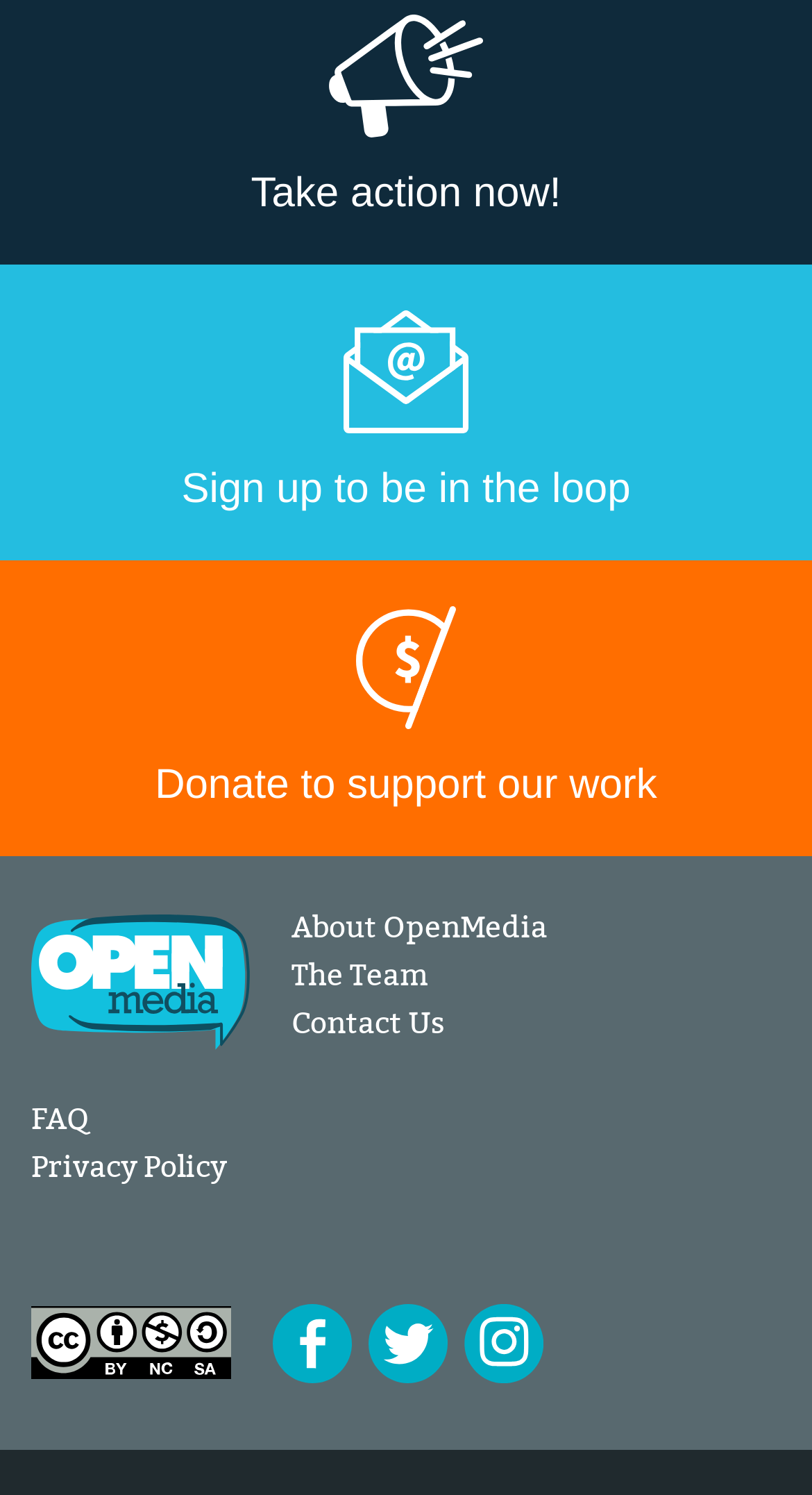Can you find the bounding box coordinates for the element to click on to achieve the instruction: "Donate to support our work"?

[0.0, 0.375, 1.0, 0.573]